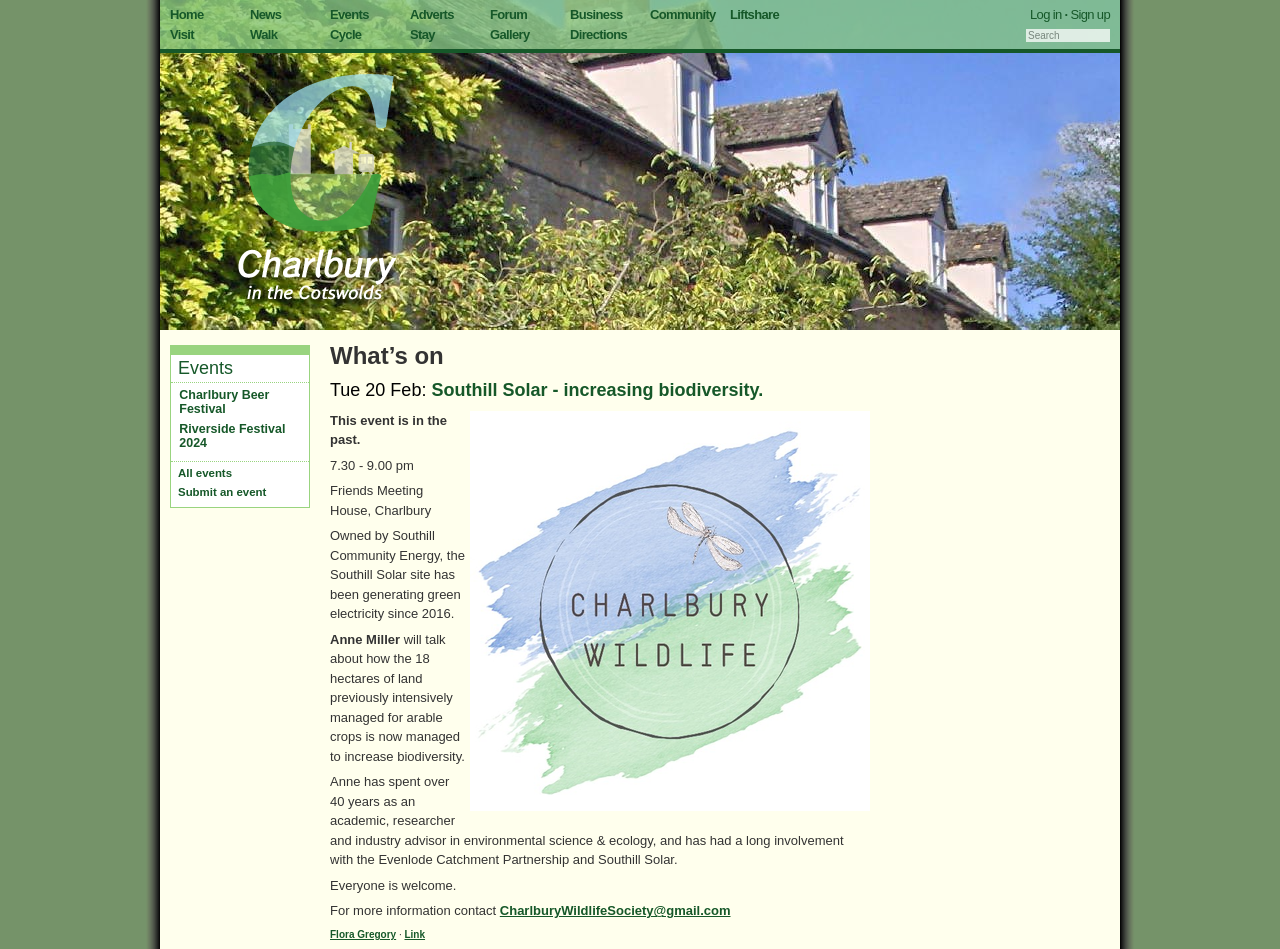What is the location of the event?
Give a detailed response to the question by analyzing the screenshot.

By examining the webpage content, I found that the location of the event is mentioned as 'Friends Meeting House, Charlbury' which is part of the event description.